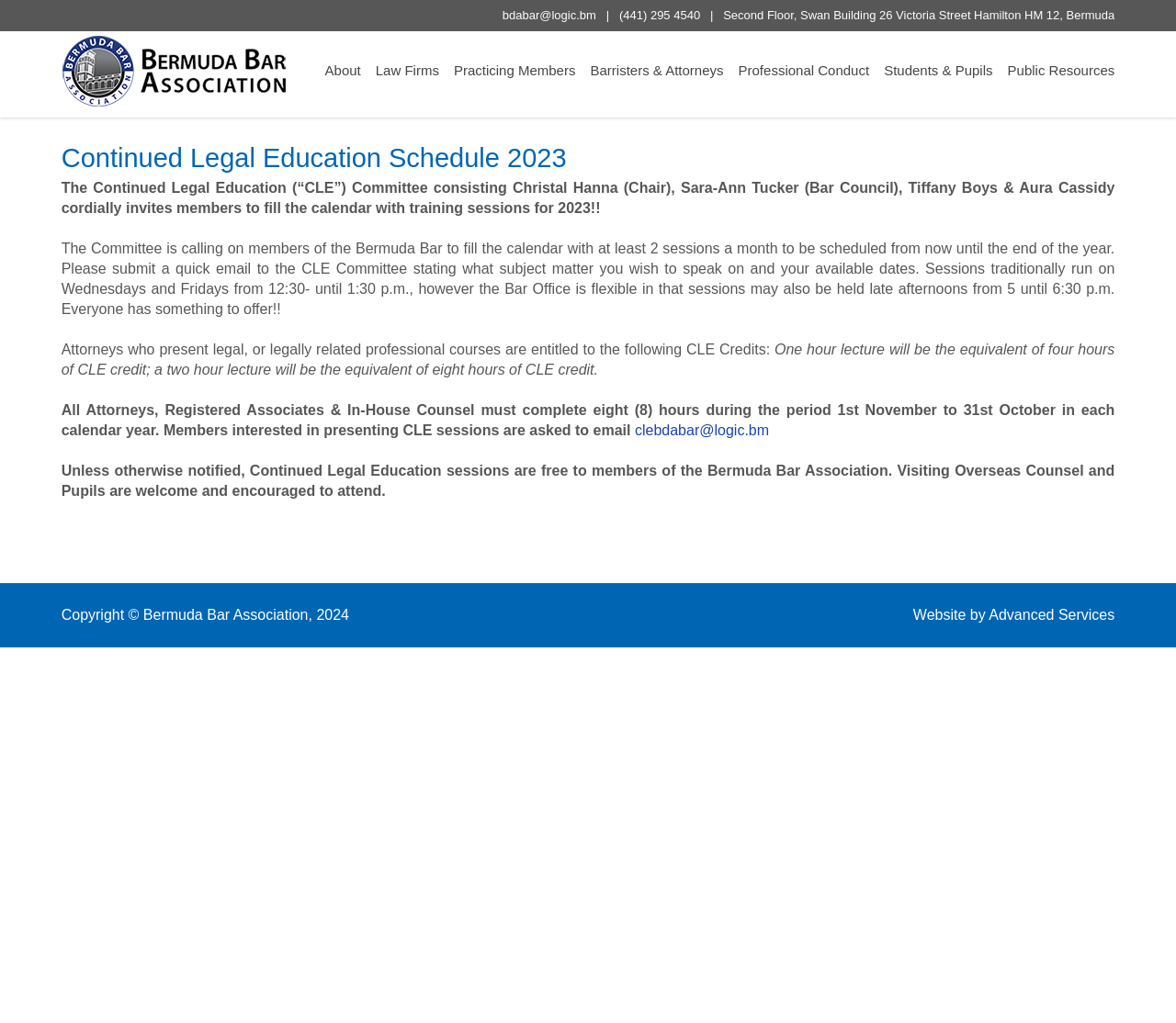Please predict the bounding box coordinates of the element's region where a click is necessary to complete the following instruction: "Email the CLE Committee to present a session". The coordinates should be represented by four float numbers between 0 and 1, i.e., [left, top, right, bottom].

[0.54, 0.413, 0.654, 0.428]